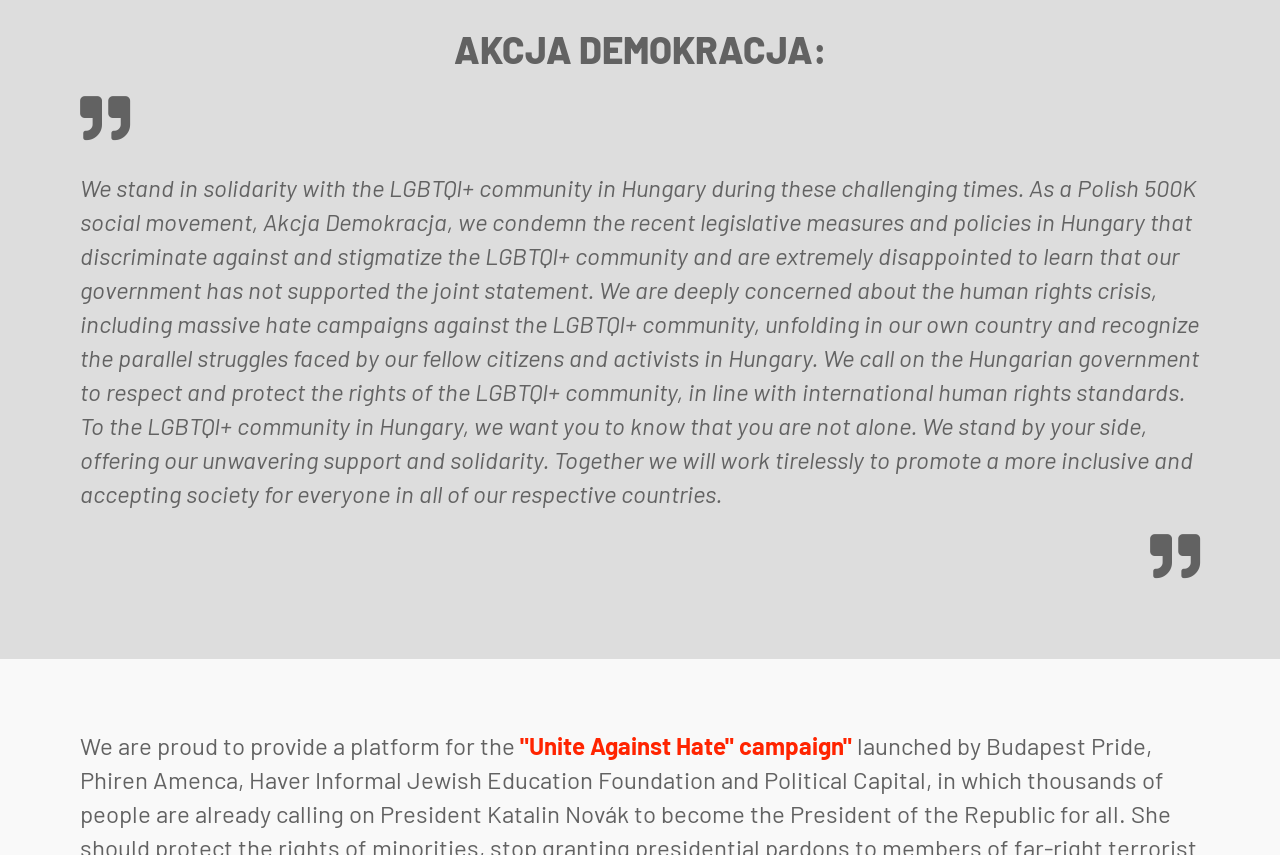Find the bounding box of the UI element described as follows: ""Unite Against Hate" campaign"".

[0.406, 0.855, 0.666, 0.889]